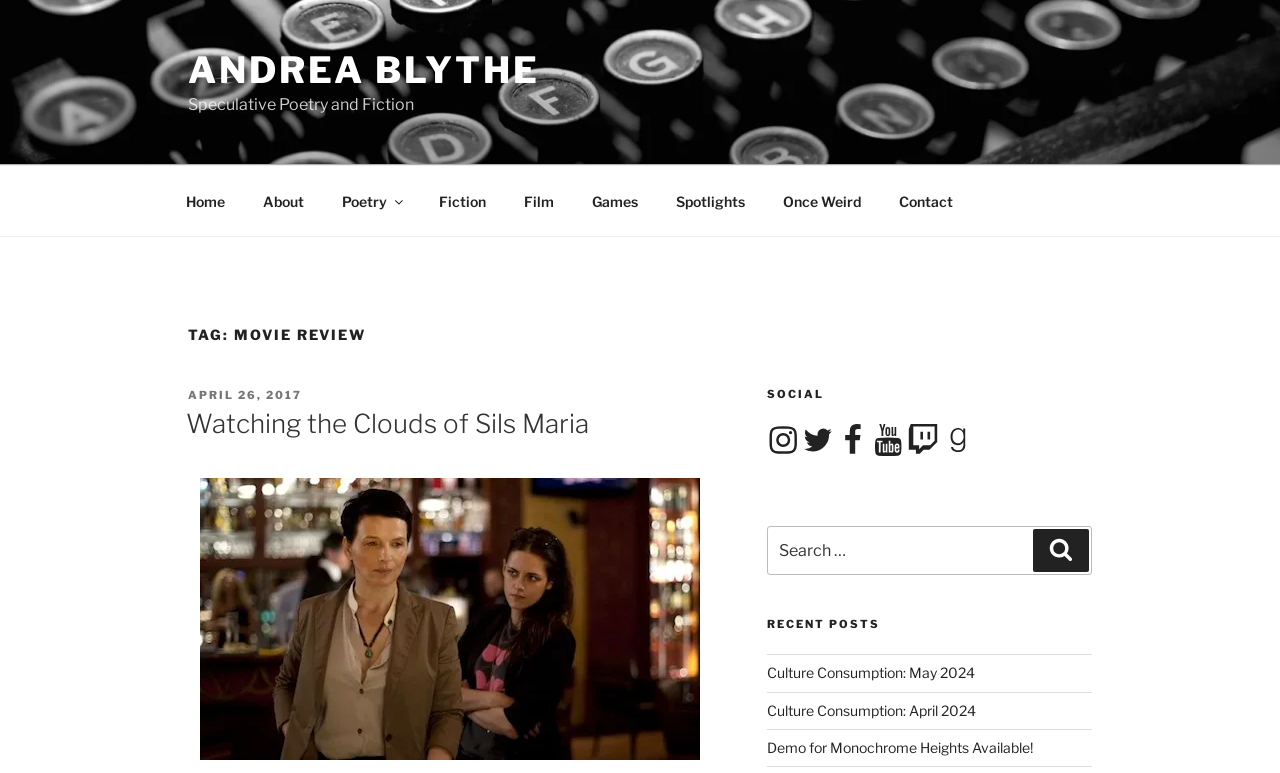Specify the bounding box coordinates of the area that needs to be clicked to achieve the following instruction: "check recent posts".

[0.599, 0.798, 0.853, 0.818]